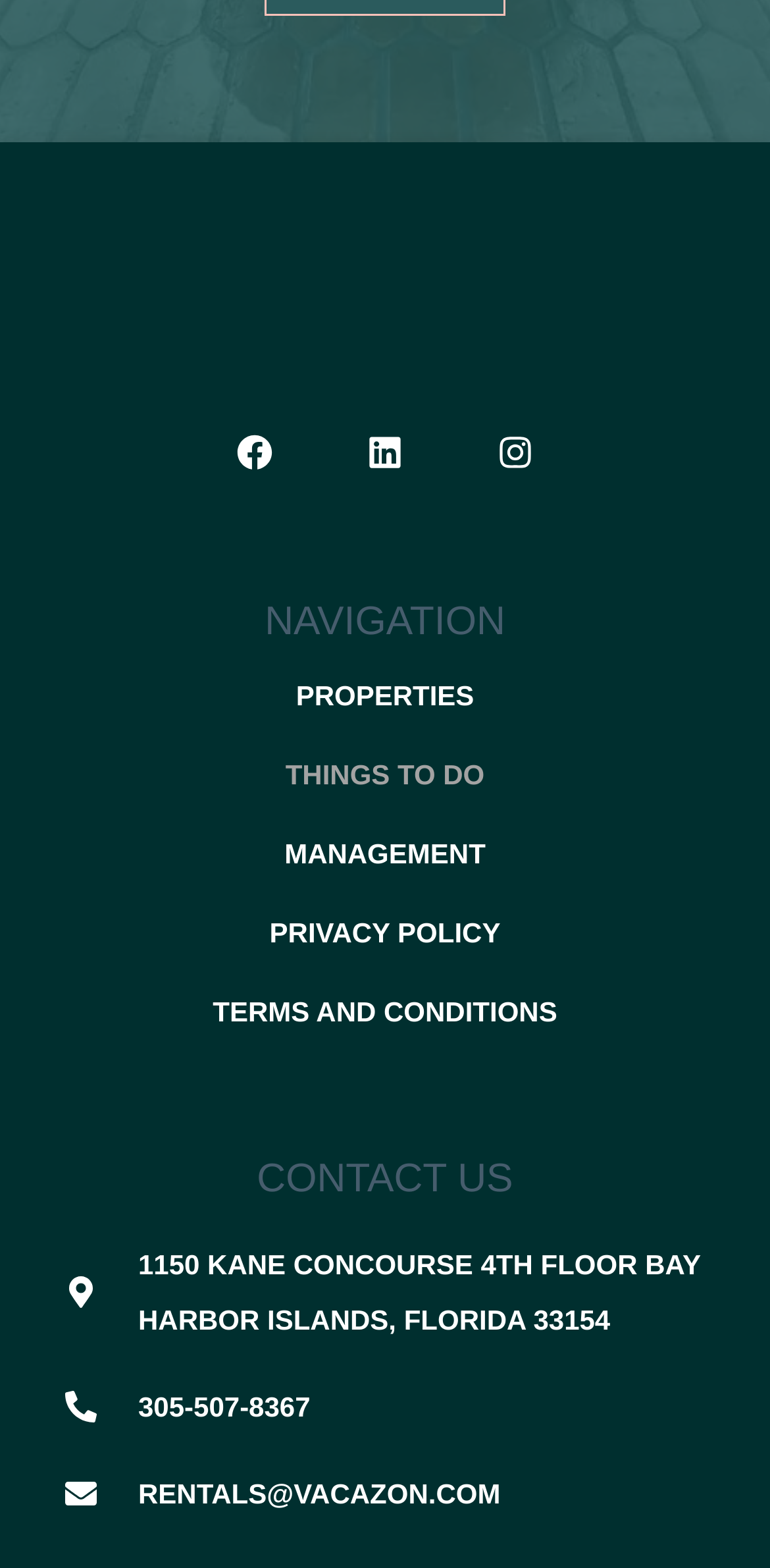Determine the bounding box coordinates of the UI element described below. Use the format (top-left x, top-left y, bottom-right x, bottom-right y) with floating point numbers between 0 and 1: Terms and Conditions

[0.038, 0.635, 0.962, 0.655]